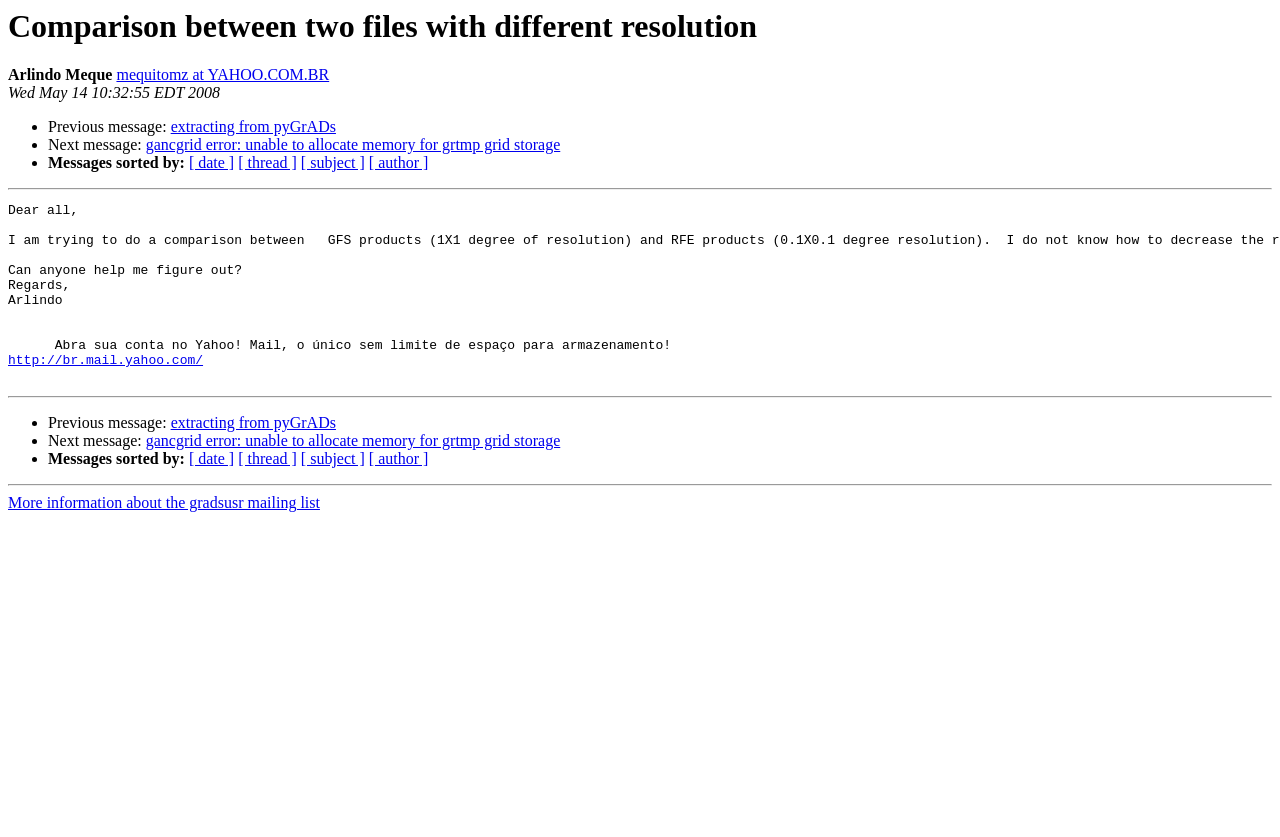What is the author of the message?
Using the image as a reference, give an elaborate response to the question.

The author of the message can be found by looking at the static text element 'Arlindo Meque' which is located at the top of the webpage, indicating the author of the message.